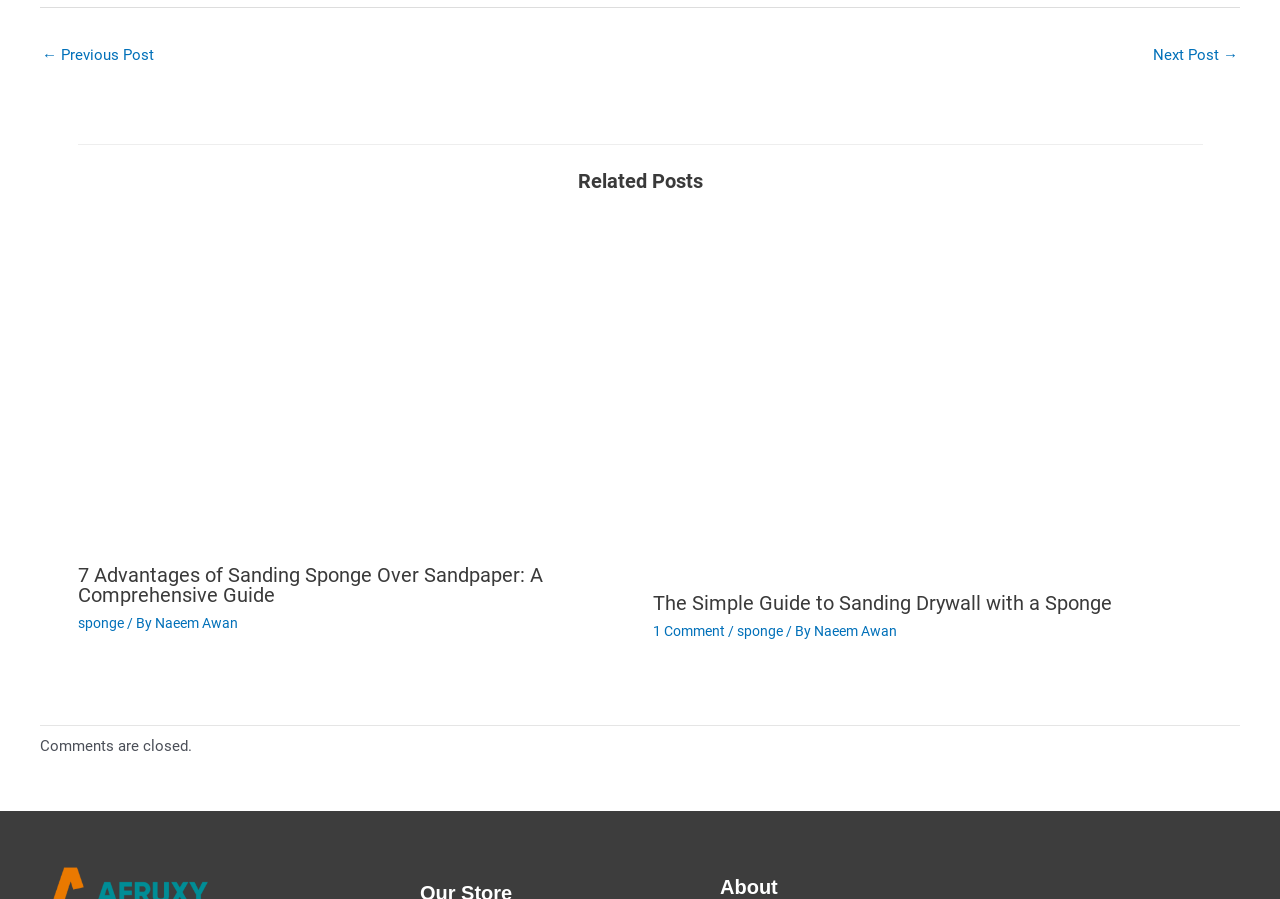Locate the bounding box coordinates of the element that needs to be clicked to carry out the instruction: "go to next post". The coordinates should be given as four float numbers ranging from 0 to 1, i.e., [left, top, right, bottom].

[0.901, 0.044, 0.967, 0.083]